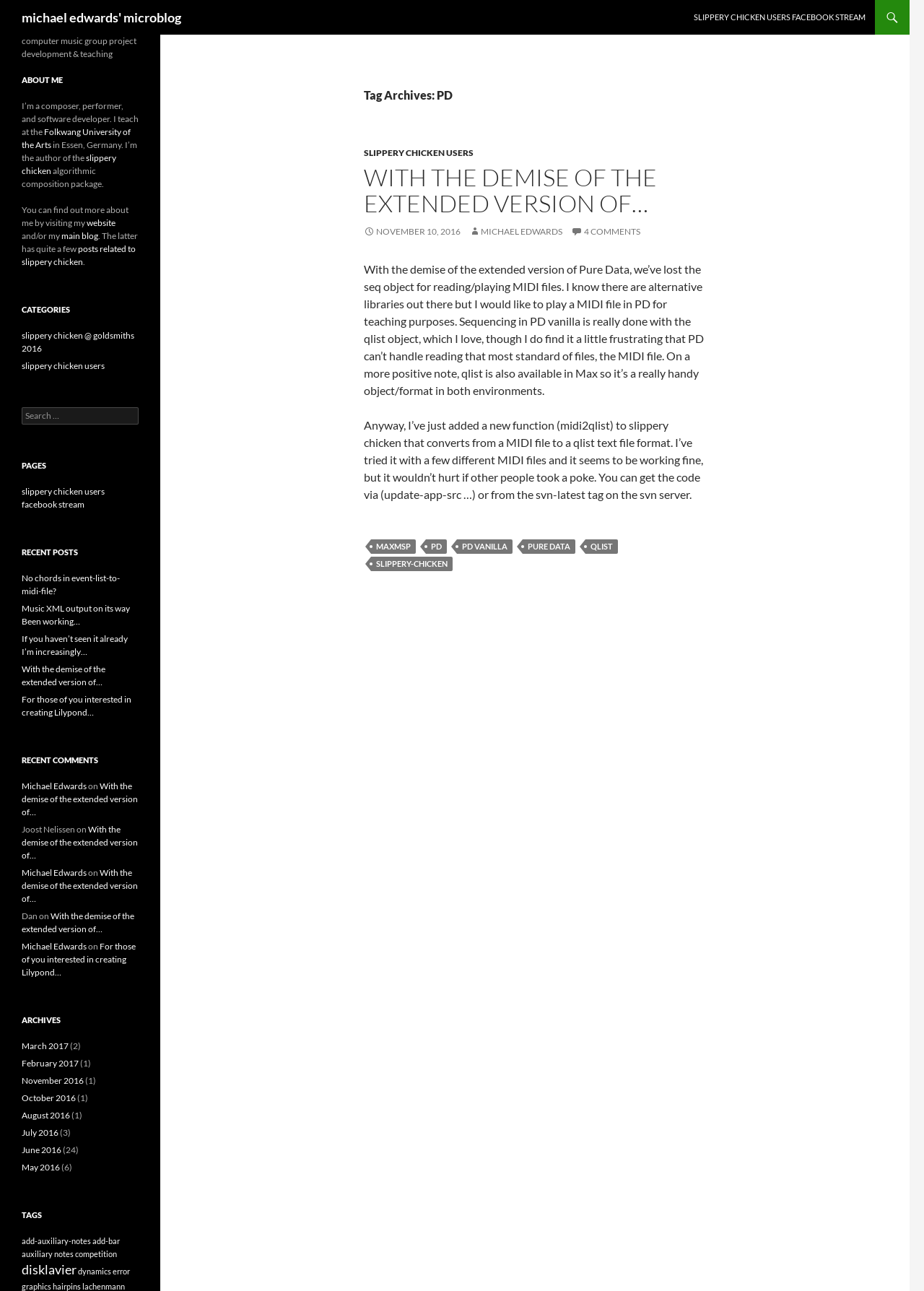What is the date of the last post in the 'ARCHIVES' section?
Respond with a short answer, either a single word or a phrase, based on the image.

March 2017